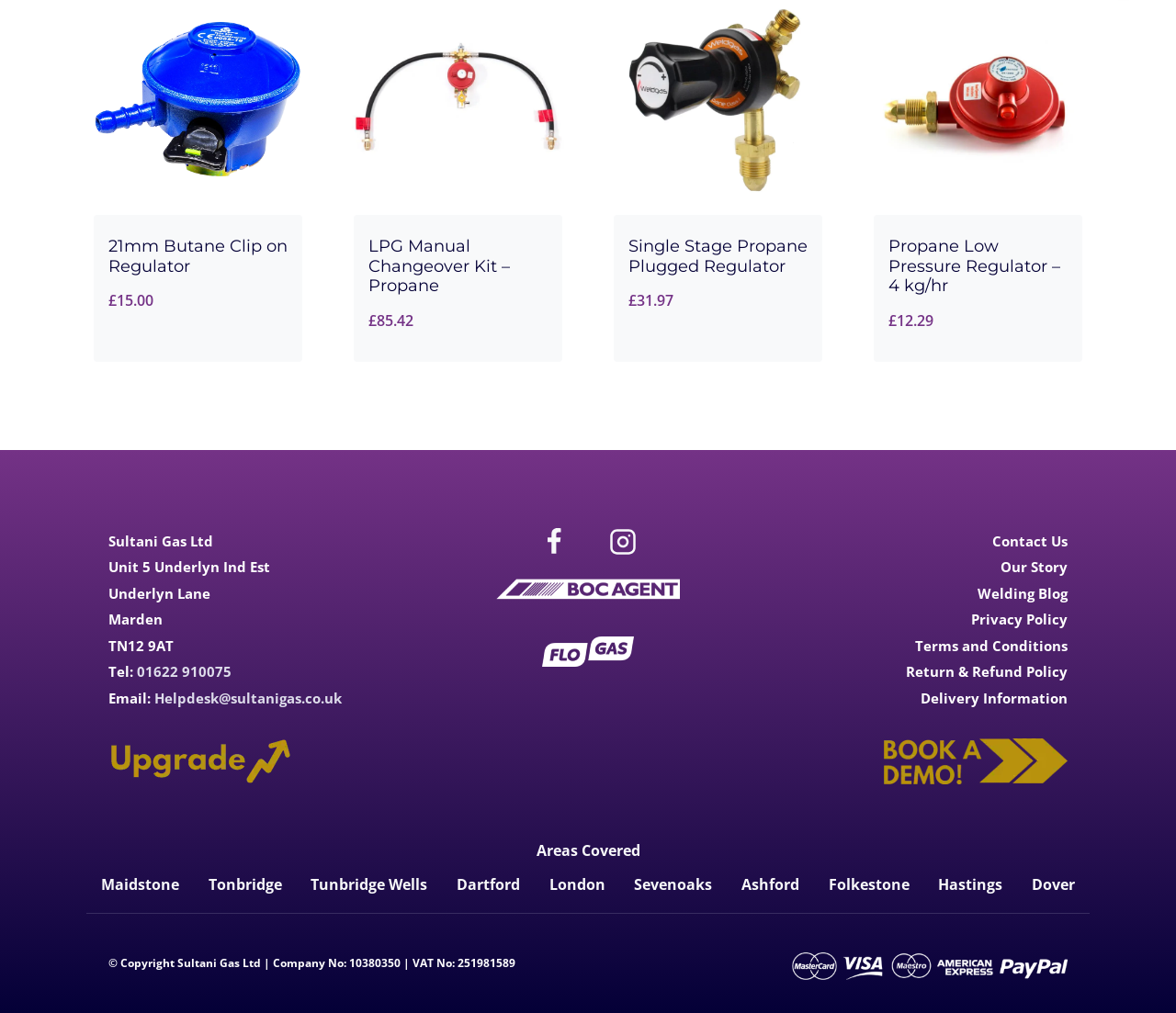Identify the bounding box coordinates of the part that should be clicked to carry out this instruction: "Click the 'Contact Us' link".

[0.844, 0.525, 0.908, 0.543]